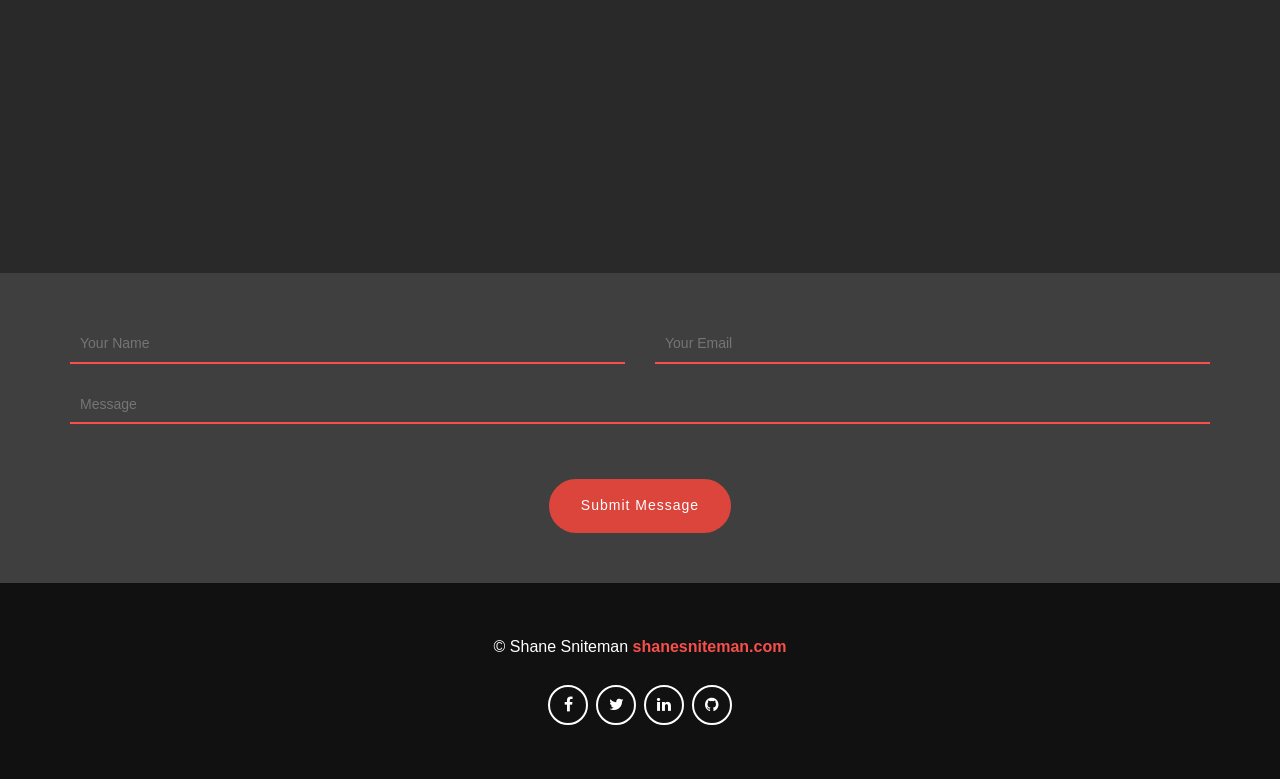Identify the bounding box for the UI element that is described as follows: "Submit Message".

[0.429, 0.614, 0.571, 0.684]